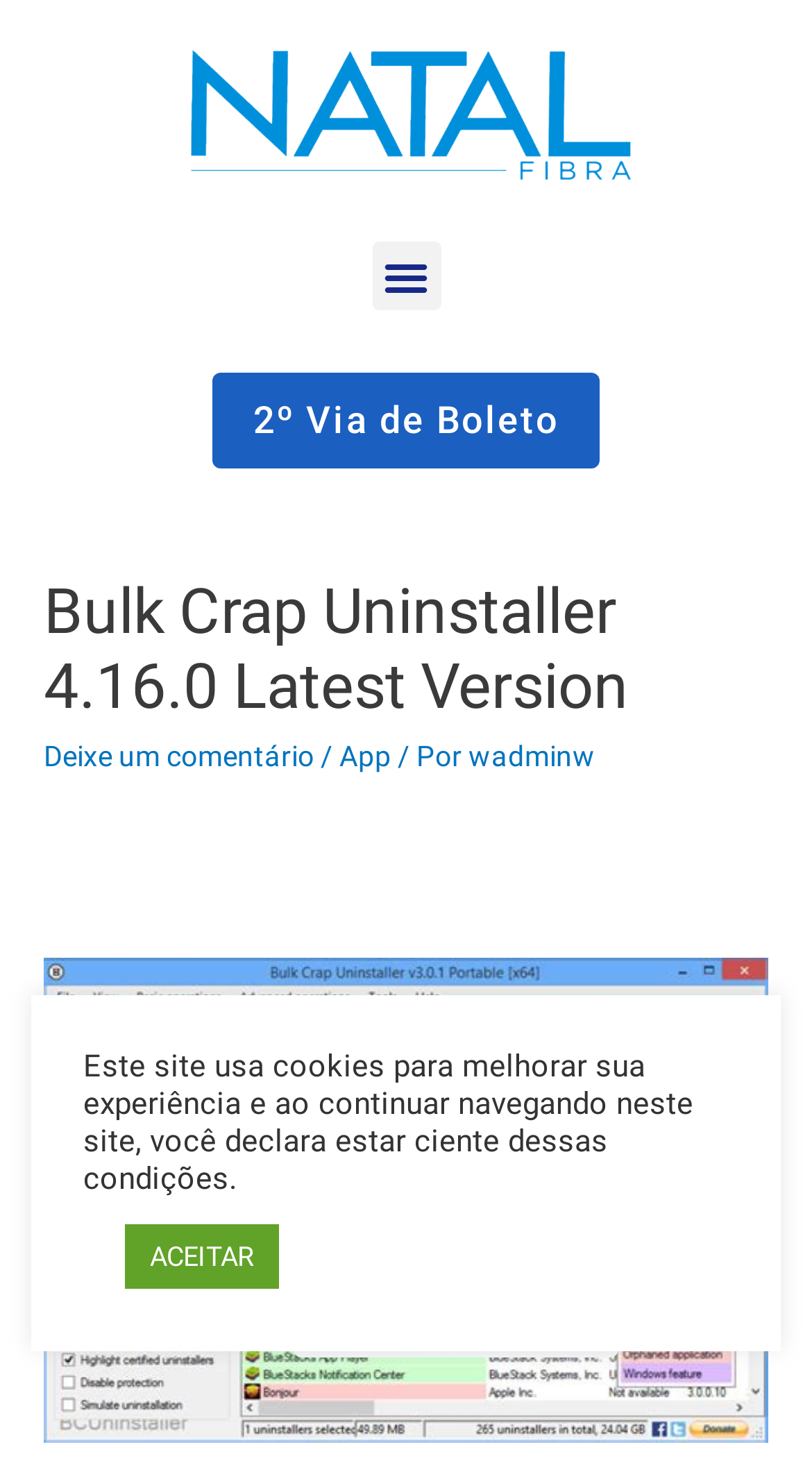Provide the bounding box coordinates of the HTML element this sentence describes: "Deixe um comentário".

[0.054, 0.502, 0.387, 0.524]